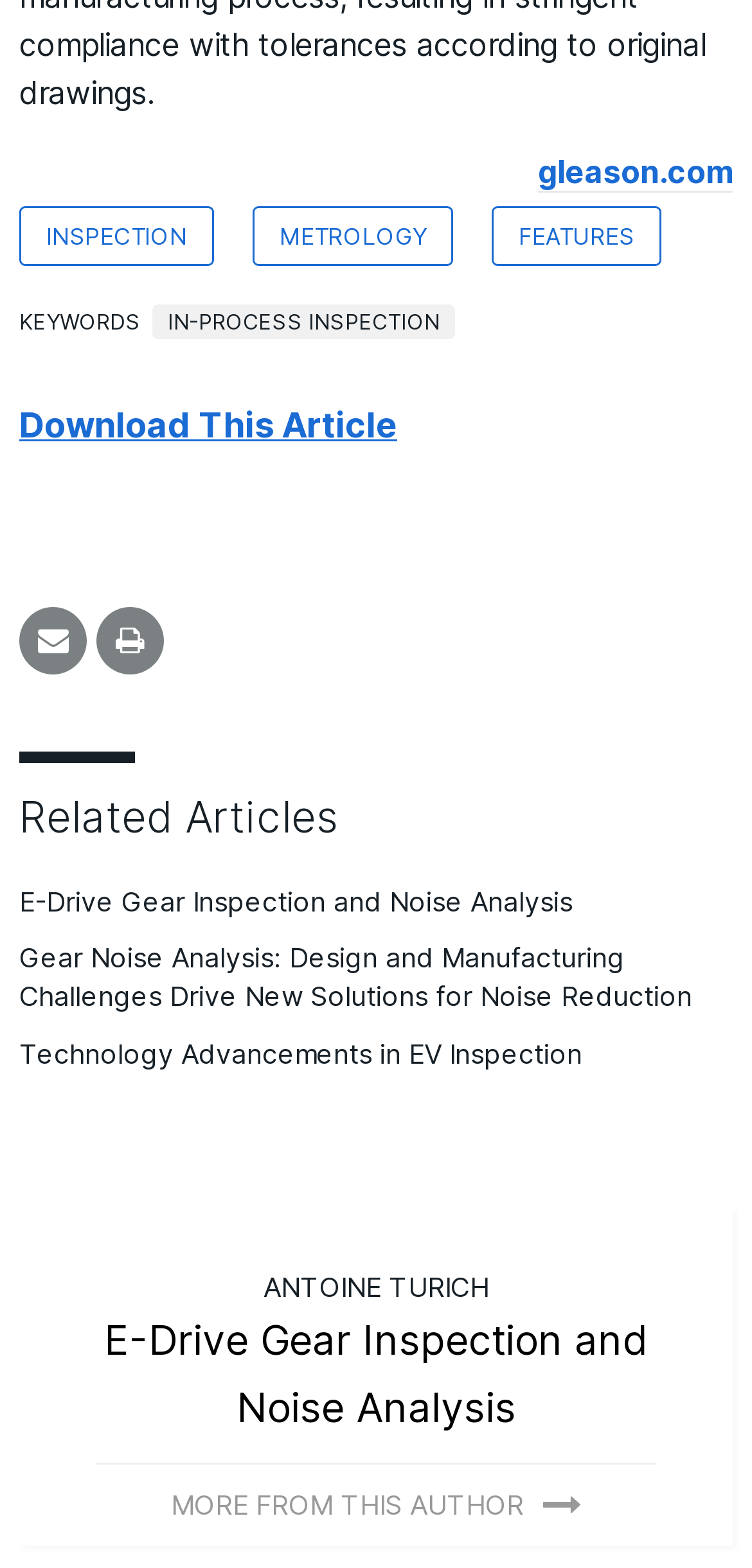Find the bounding box coordinates of the element's region that should be clicked in order to follow the given instruction: "read about IN-PROCESS INSPECTION". The coordinates should consist of four float numbers between 0 and 1, i.e., [left, top, right, bottom].

[0.203, 0.194, 0.605, 0.216]